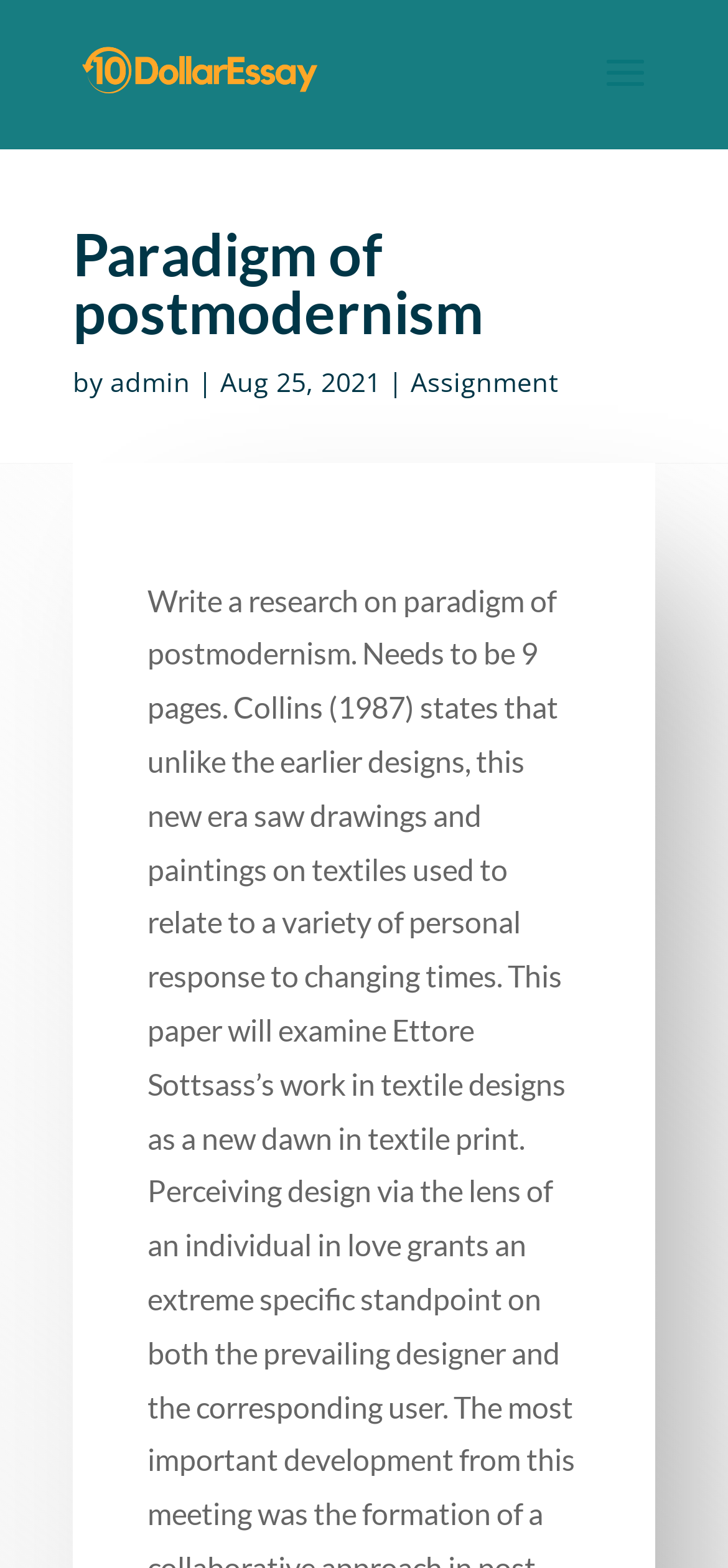What is the main heading displayed on the webpage? Please provide the text.

Paradigm of postmodernism